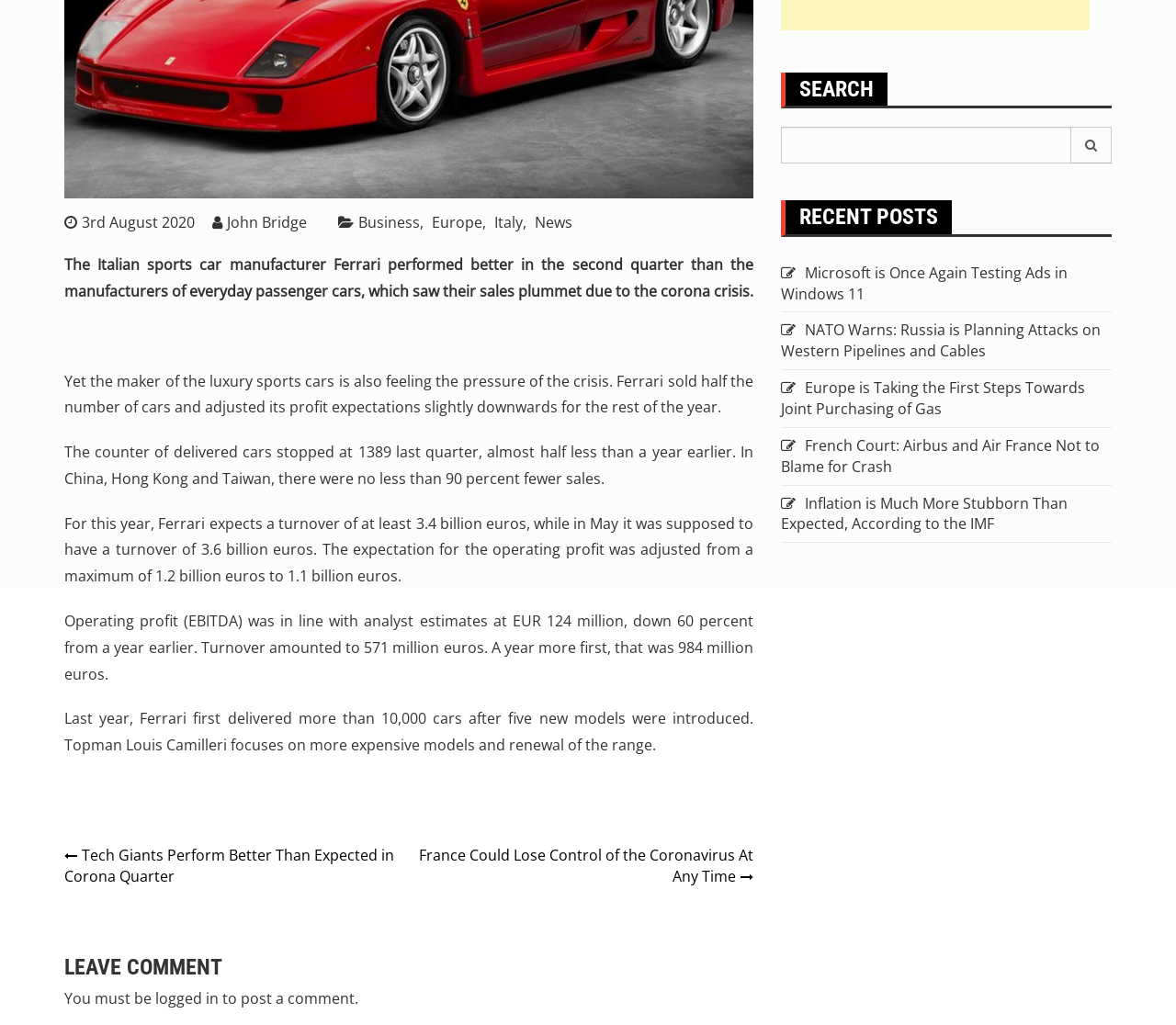Identify the bounding box for the element characterized by the following description: "3rd August 2020".

[0.055, 0.207, 0.166, 0.227]